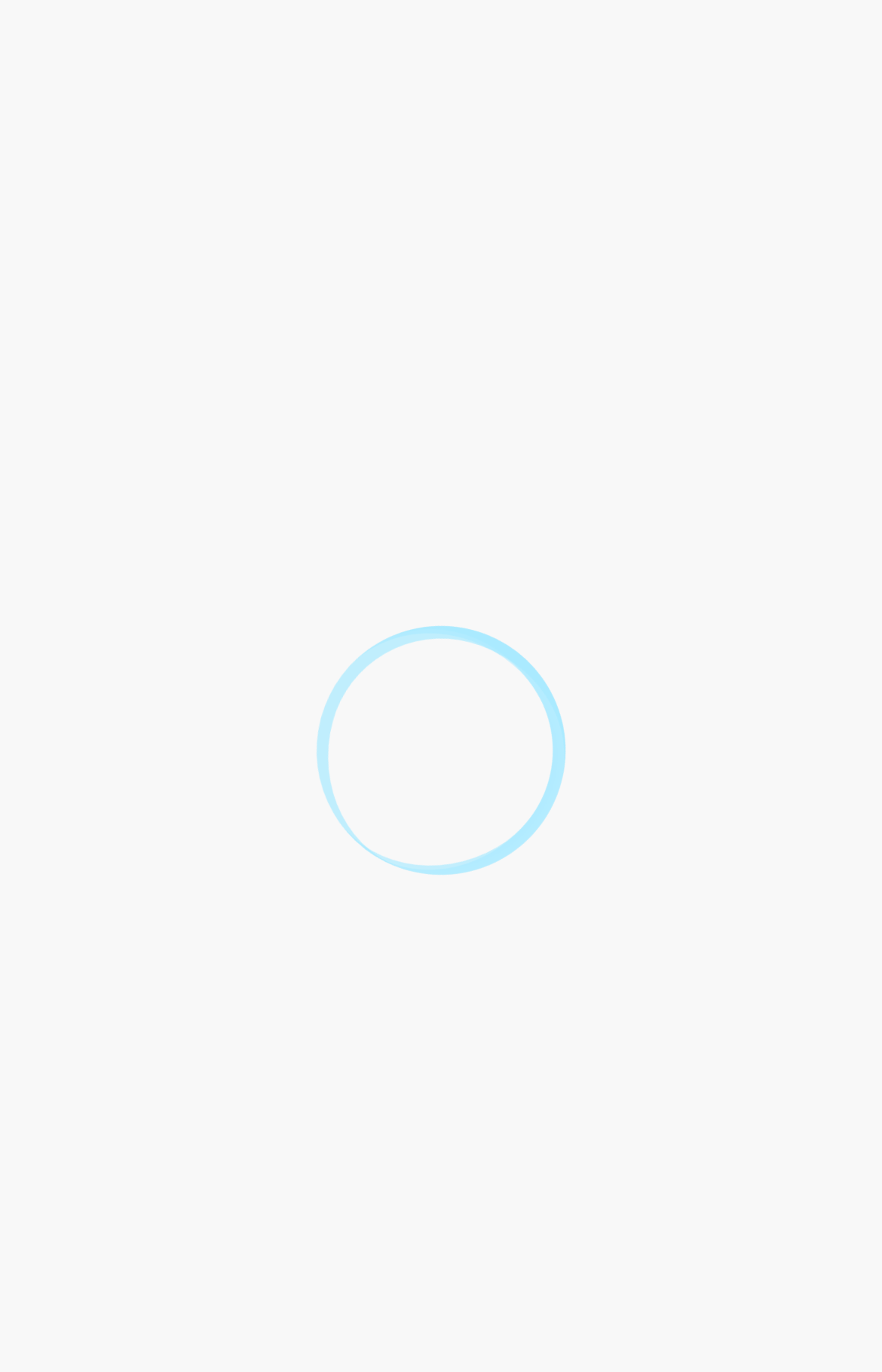What is the phone number of the consultant?
Examine the image and give a concise answer in one word or a short phrase.

+91-9447636994